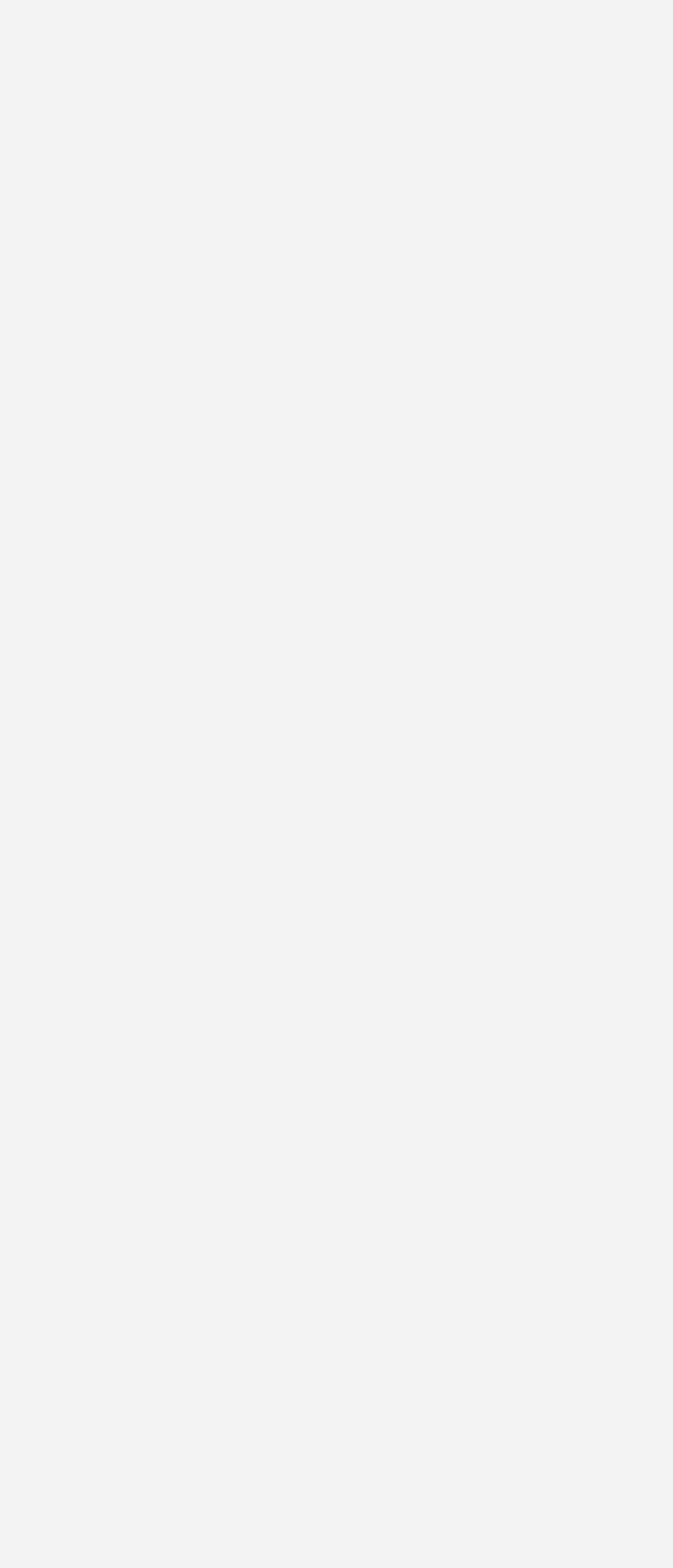Can you determine the bounding box coordinates of the area that needs to be clicked to fulfill the following instruction: "Follow the user"?

[0.038, 0.175, 0.962, 0.219]